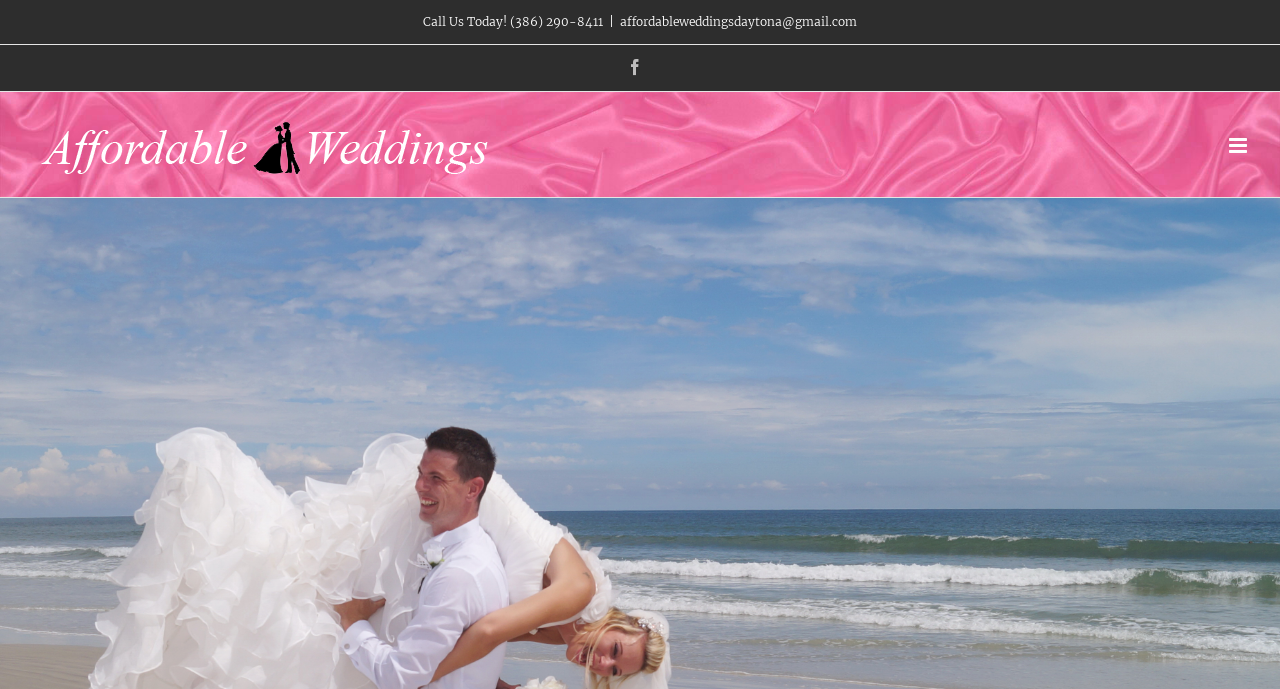Refer to the element description About and identify the corresponding bounding box in the screenshot. Format the coordinates as (top-left x, top-left y, bottom-right x, bottom-right y) with values in the range of 0 to 1.

None